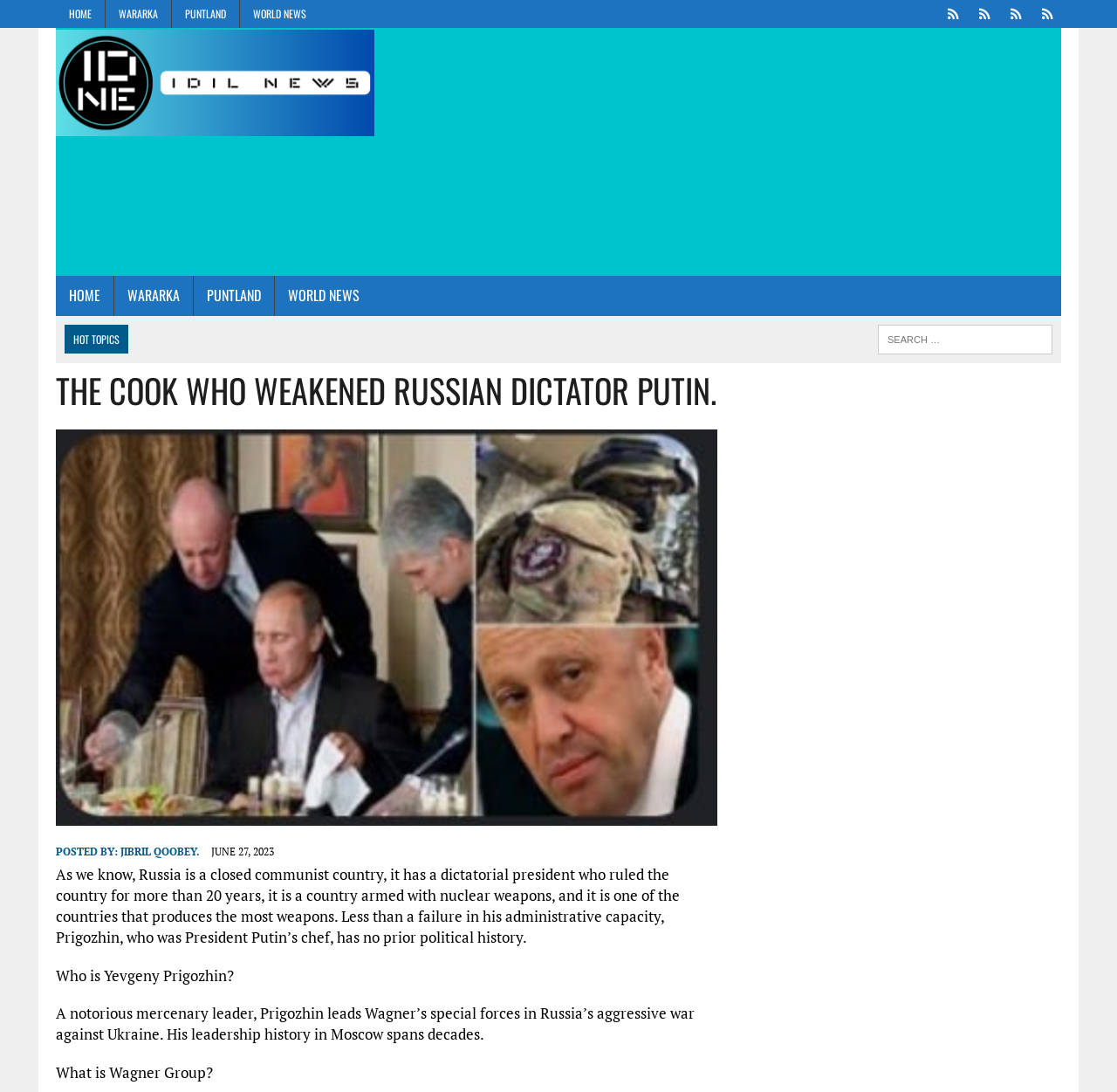Please determine the headline of the webpage and provide its content.

THE COOK WHO WEAKENED RUSSIAN DICTATOR PUTIN.